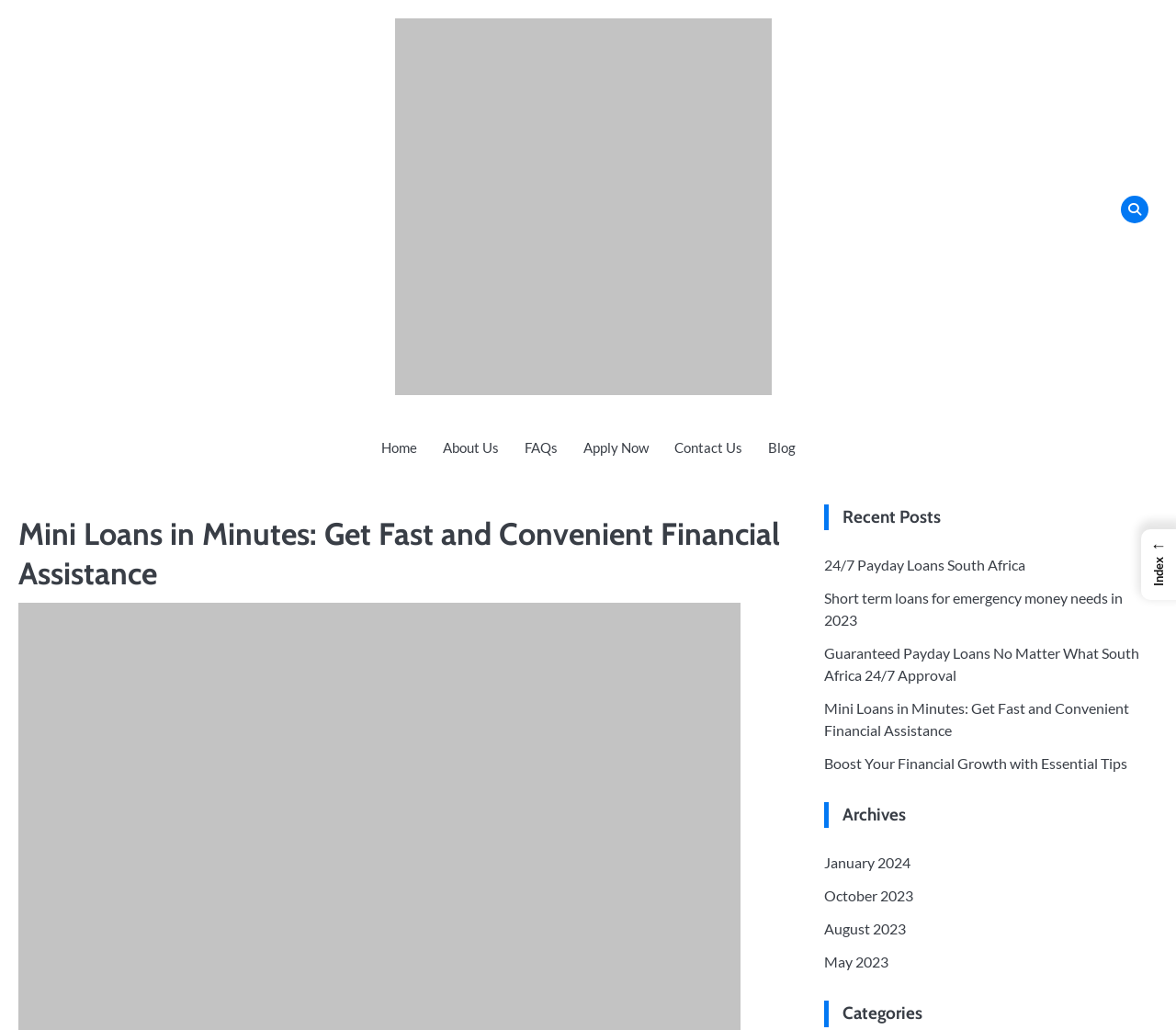Elaborate on the information and visuals displayed on the webpage.

The webpage is about mini loans in minutes in South Africa, offering quick and convenient financial solutions to meet urgent needs. At the top left, there is a logo of "Payday Mate" with a link to the homepage. Below the logo, there is a navigation menu with links to "Home", "About Us", "FAQs", "Apply Now", "Contact Us", and "Blog".

The main content of the page is divided into two sections. On the left, there is a header section with a heading "Mini Loans in Minutes: Get Fast and Convenient Financial Assistance". On the right, there are several sections with headings "Recent Posts", "Archives", and "Categories". 

Under "Recent Posts", there are five links to blog articles, including "24/7 Payday Loans South Africa", "Short term loans for emergency money needs in 2023", and "Mini Loans in Minutes: Get Fast and Convenient Financial Assistance". 

The "Archives" section lists links to monthly archives, including "January 2024", "October 2023", "August 2023", and "May 2023". 

The "Categories" section is located at the bottom right of the page. 

At the bottom of the page, there is a link "← Index" on the right side.